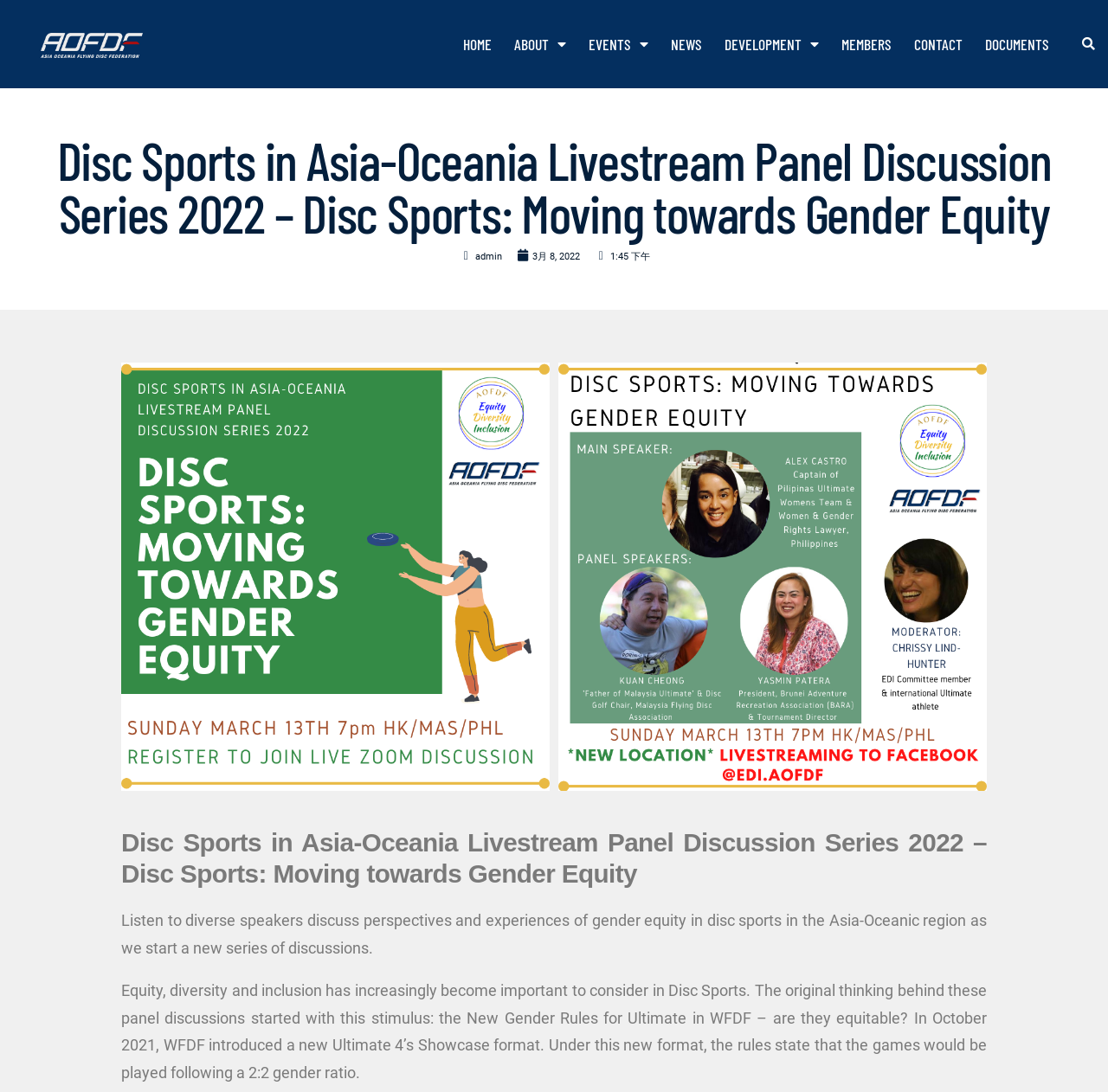Answer the question briefly using a single word or phrase: 
What is the format of the Ultimate 4’s Showcase?

2:2 gender ratio